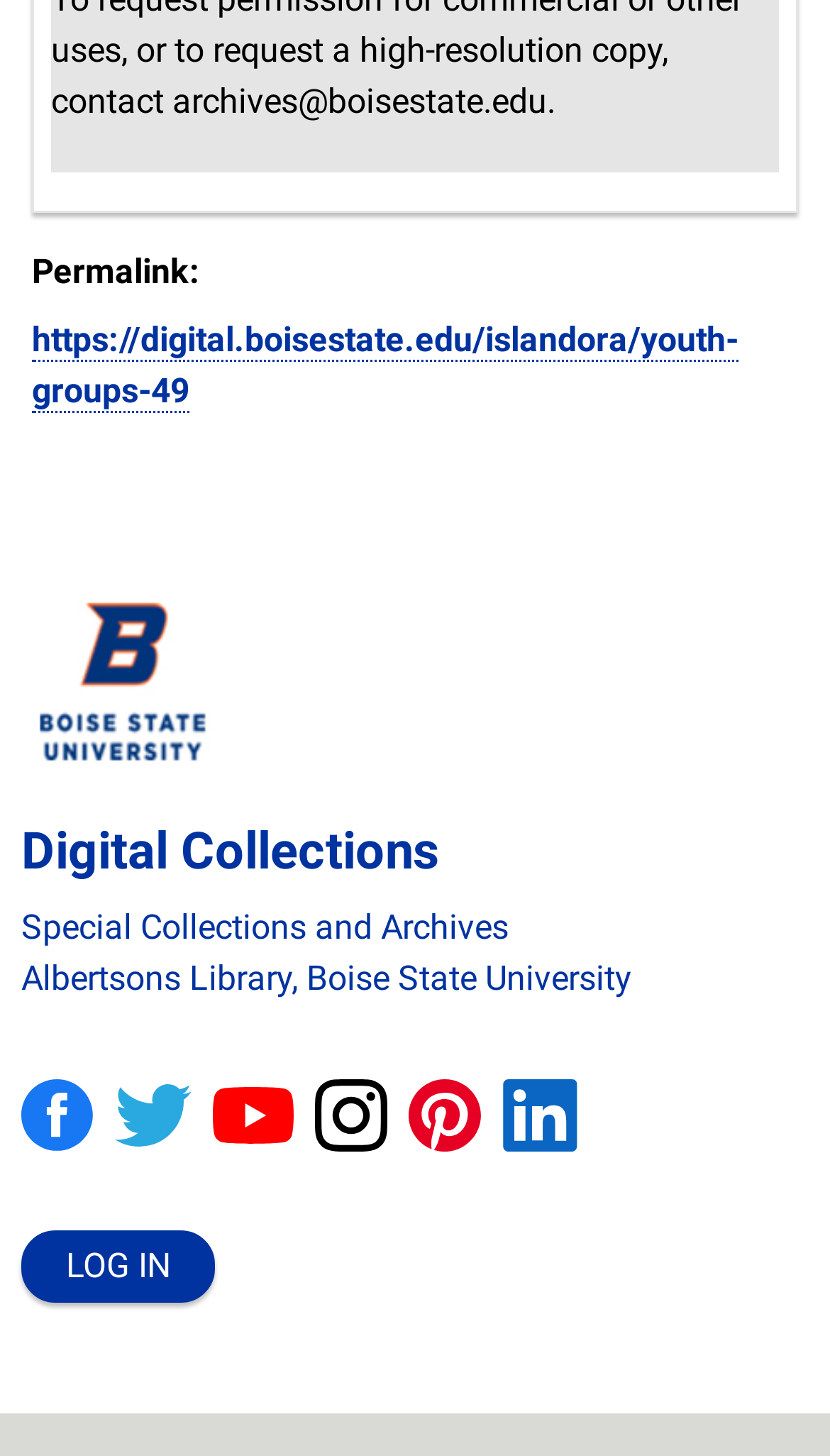Please determine the bounding box coordinates for the element with the description: "Log in".

[0.026, 0.845, 0.259, 0.895]